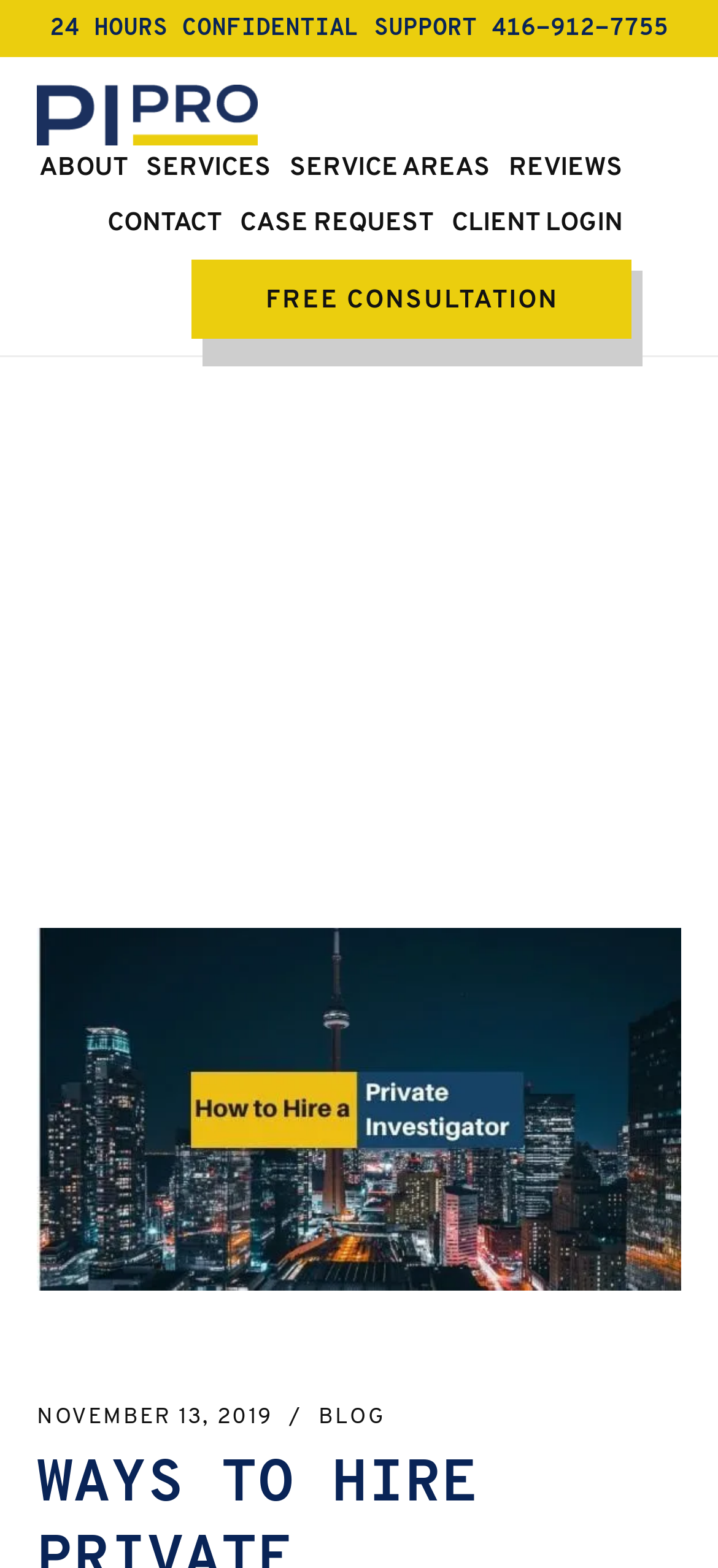Locate the bounding box of the UI element described in the following text: "New Year 2024 Family Traditions".

None